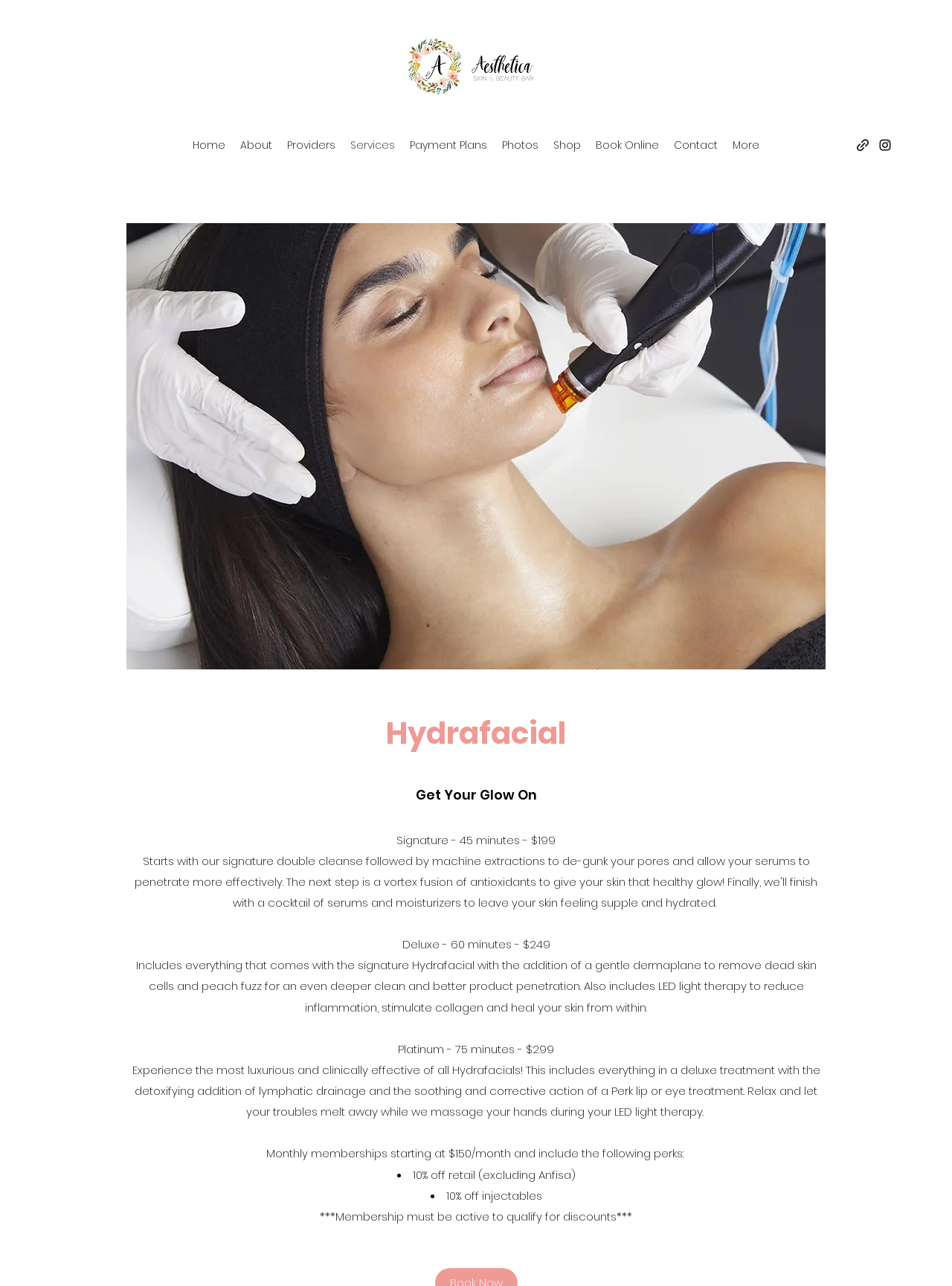Please respond in a single word or phrase: 
How many minutes is the Deluxe Hydrafacial treatment?

60 minutes